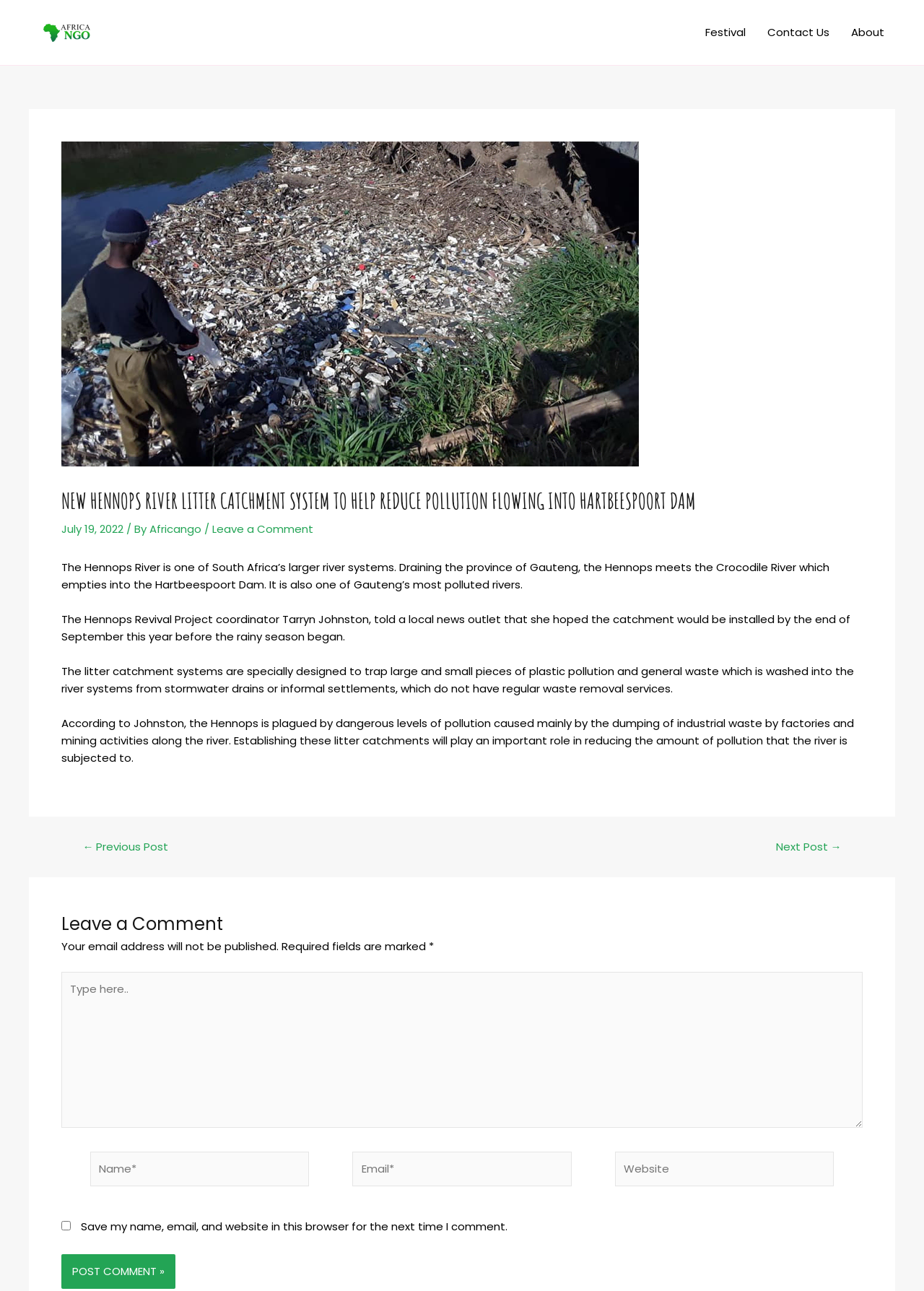Determine the bounding box coordinates of the target area to click to execute the following instruction: "Click the 'Post Comment »' button."

[0.066, 0.971, 0.19, 0.998]